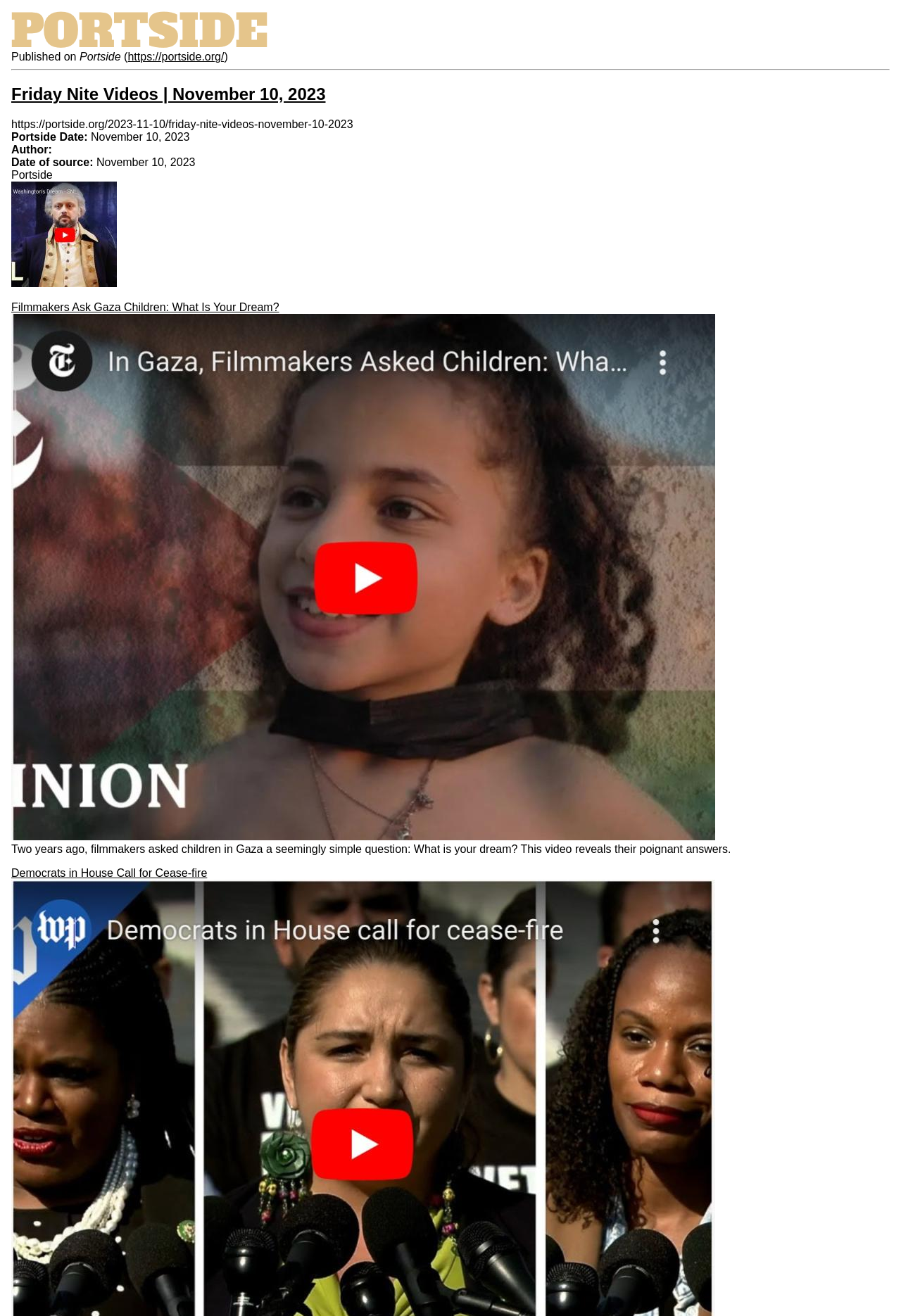Create a detailed summary of all the visual and textual information on the webpage.

The webpage is about Friday Nite Videos, specifically the November 10, 2023, edition. At the top-left corner, there is a small image. Below the image, there is a line of text that reads "Published on" followed by the name "Portside" and a link to the Portside website. 

Below this line, there is a horizontal separator. The main content of the webpage starts below this separator. The title "Friday Nite Videos | November 10, 2023" is displayed prominently, with a link to the same title. 

Below the title, there is a URL displayed, which is the link to the webpage. The webpage then displays some metadata, including the date "November 10, 2023" and the author "Portside". 

Further down, there is a section that displays a video title "Filmmakers Ask Gaza Children: What Is Your Dream?" with a link to the video. Below the title, there is a brief description of the video, which is about children in Gaza sharing their dreams.